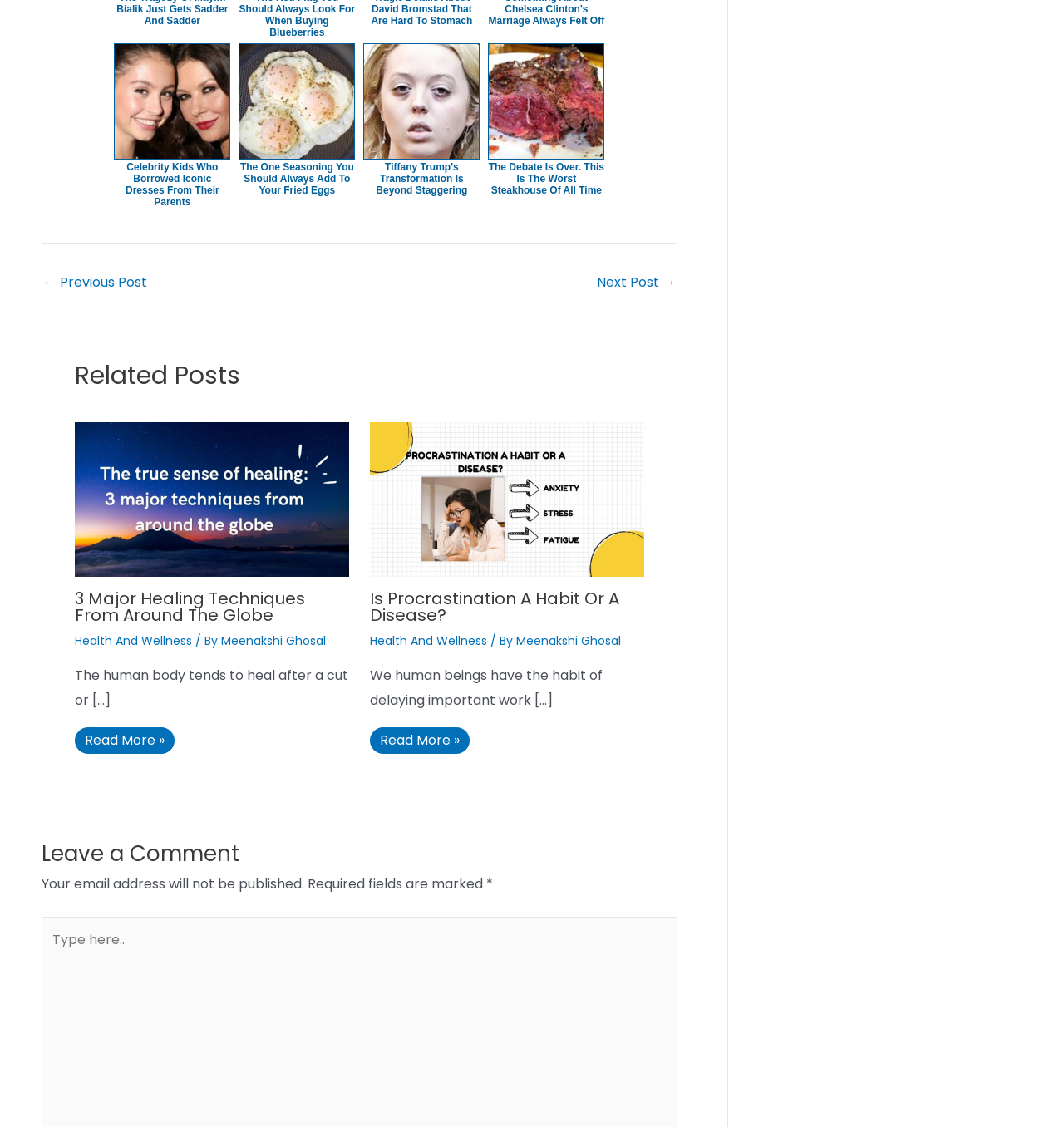Determine the bounding box coordinates of the area to click in order to meet this instruction: "Type in the comment box".

[0.038, 0.815, 0.071, 0.854]